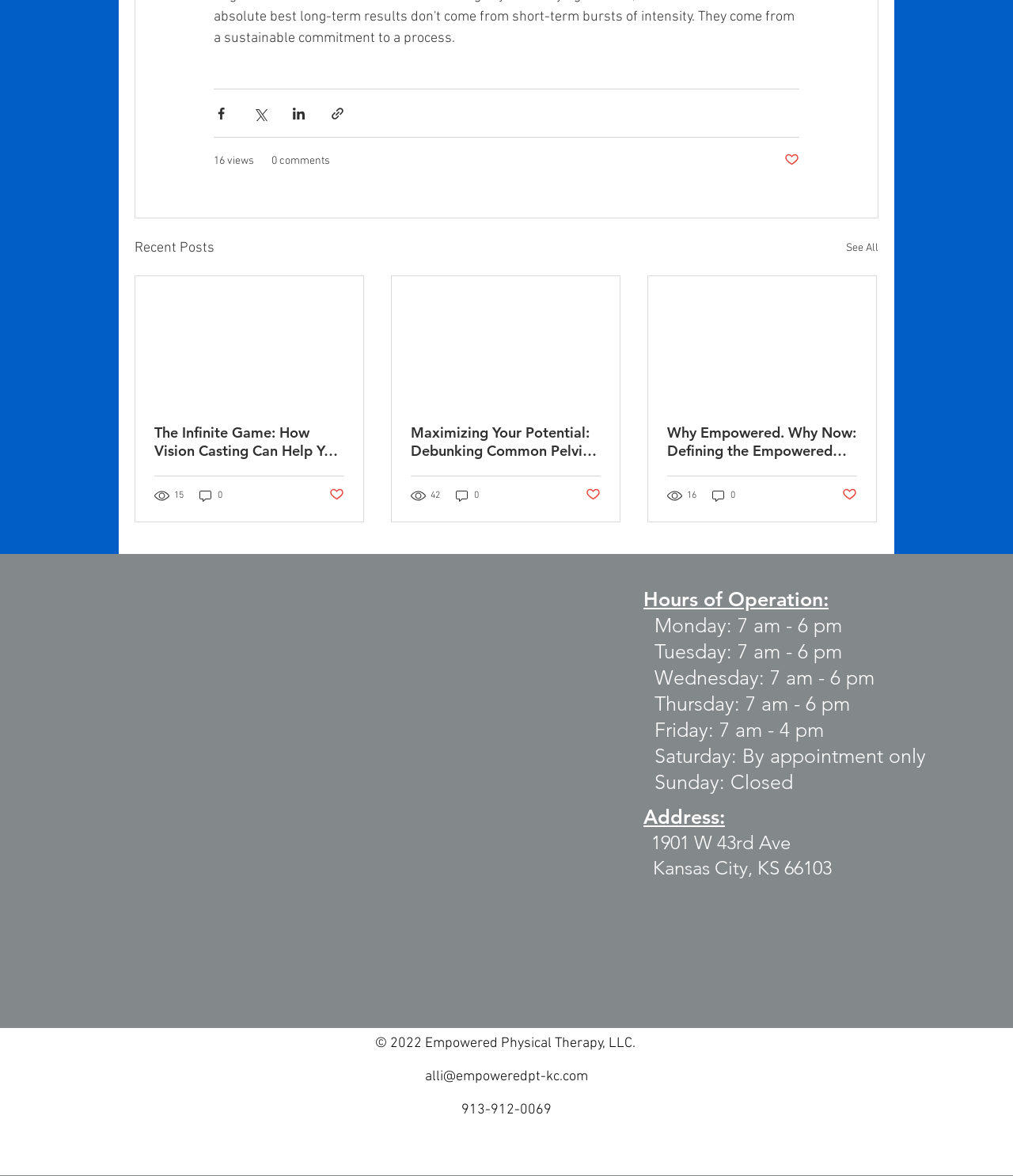Identify the bounding box for the UI element specified in this description: "aria-label="Instagram"". The coordinates must be four float numbers between 0 and 1, formatted as [left, top, right, bottom].

[0.448, 0.962, 0.487, 0.995]